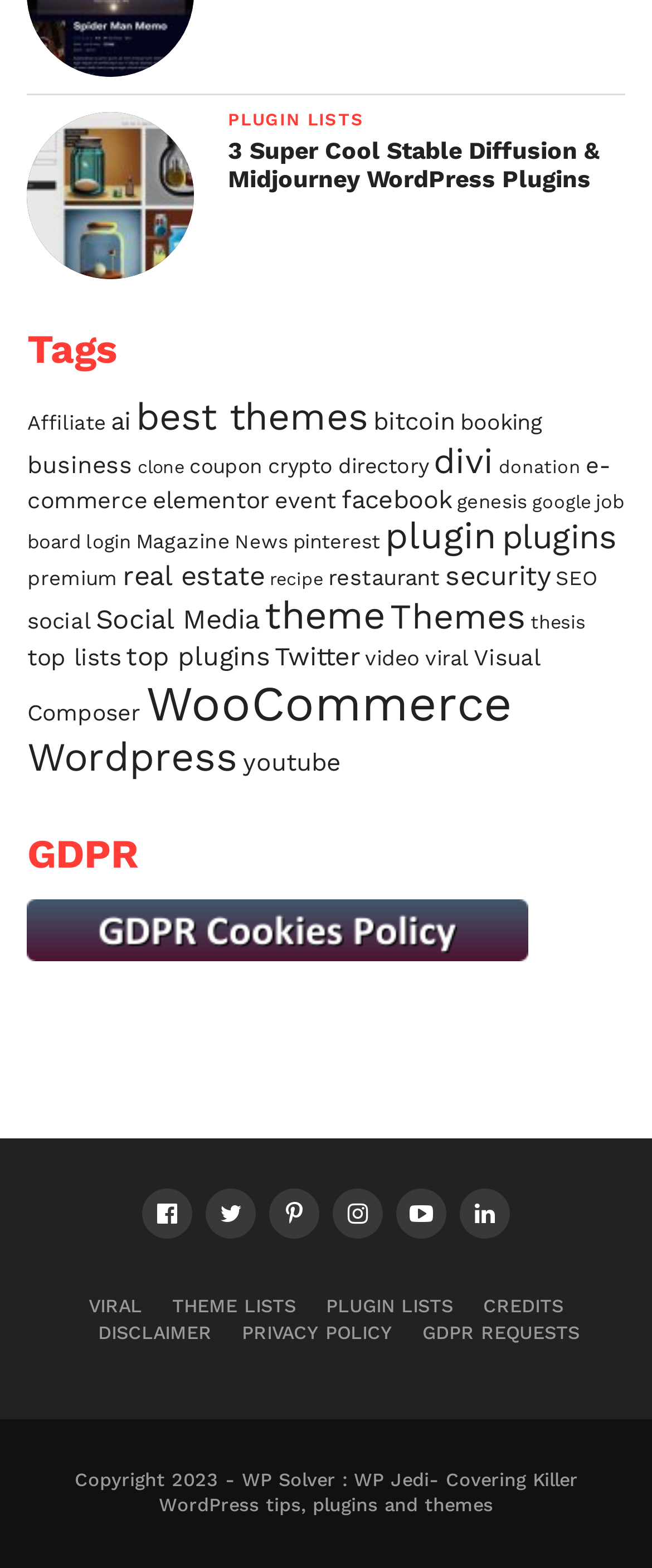Please reply to the following question with a single word or a short phrase:
What is the most popular theme on this website?

WooCommerce